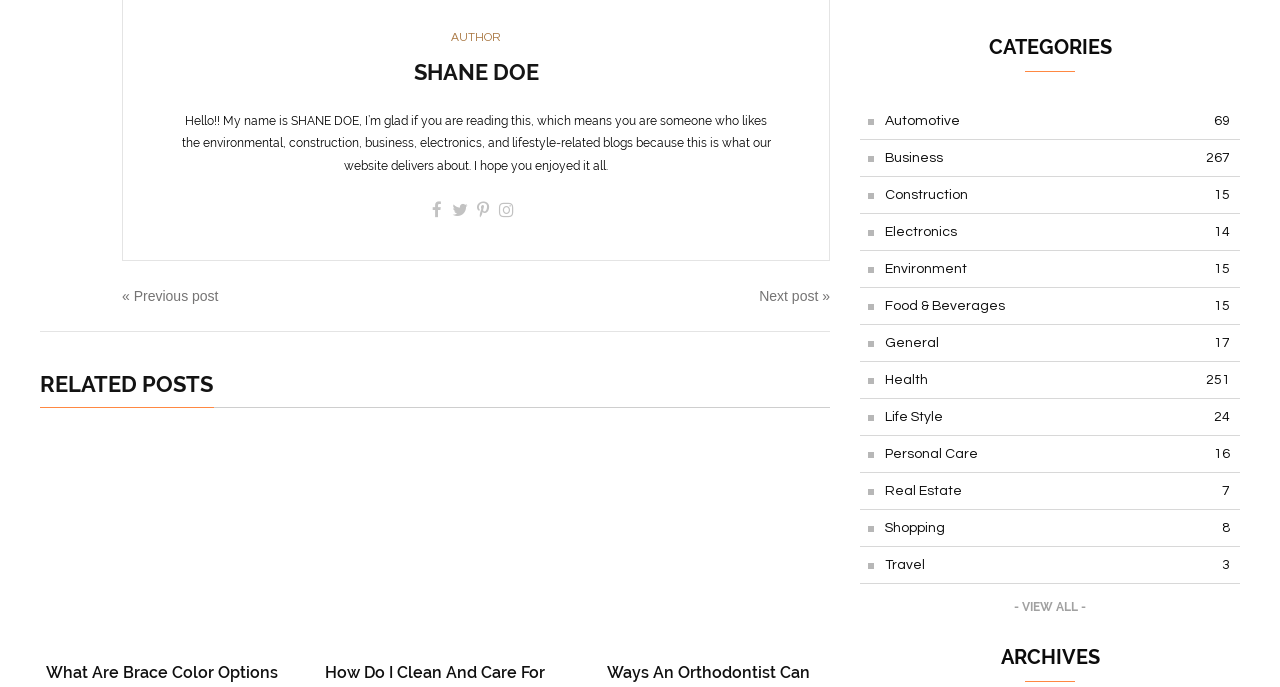What is the last link in the CATEGORIES section?
Kindly give a detailed and elaborate answer to the question.

The last link in the CATEGORIES section is '- VIEW ALL -' with bounding box coordinates [0.792, 0.873, 0.848, 0.893]. This link likely allows users to view all categories.